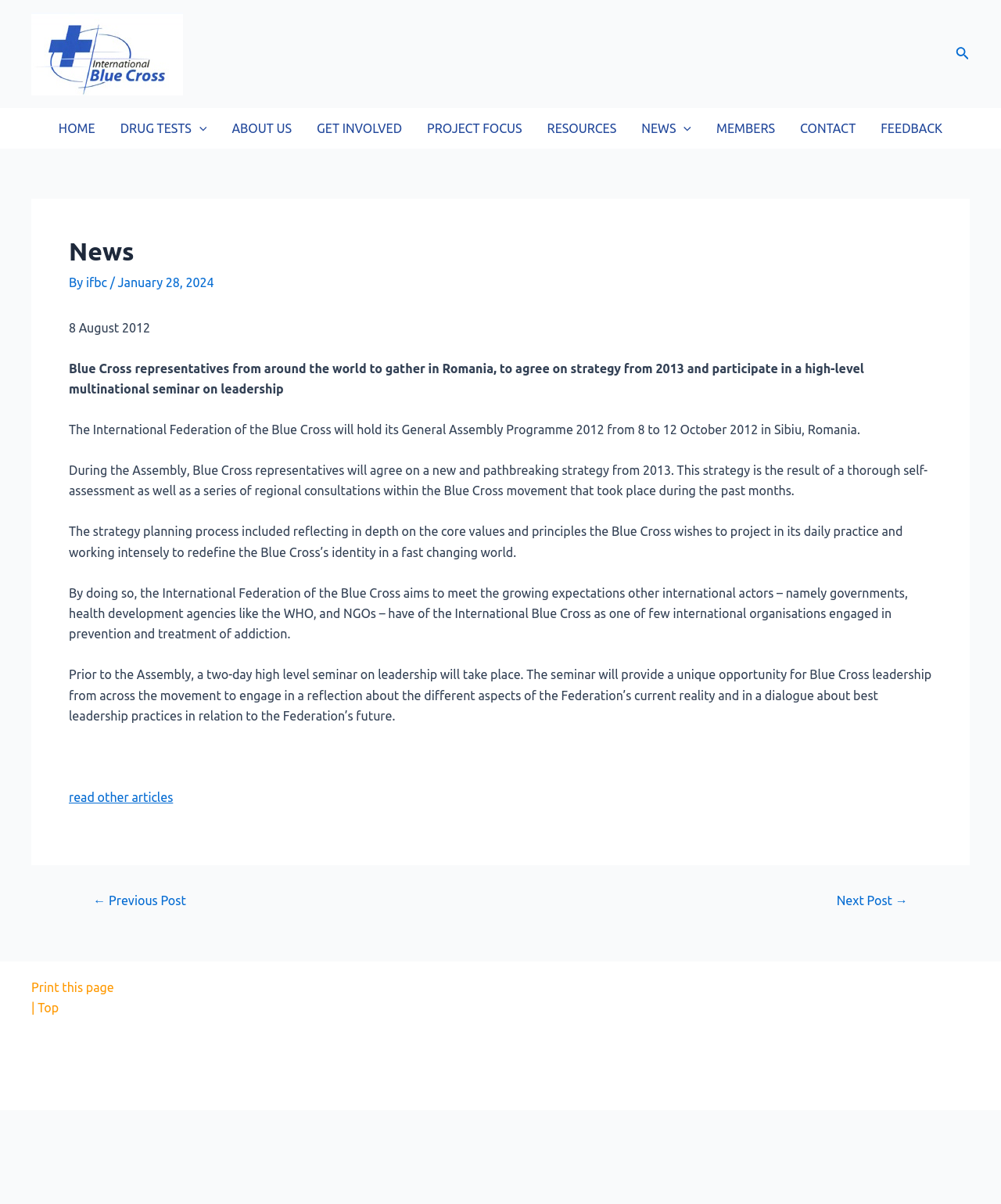Please specify the bounding box coordinates of the clickable region necessary for completing the following instruction: "Go to the ABOUT US page". The coordinates must consist of four float numbers between 0 and 1, i.e., [left, top, right, bottom].

[0.219, 0.09, 0.304, 0.123]